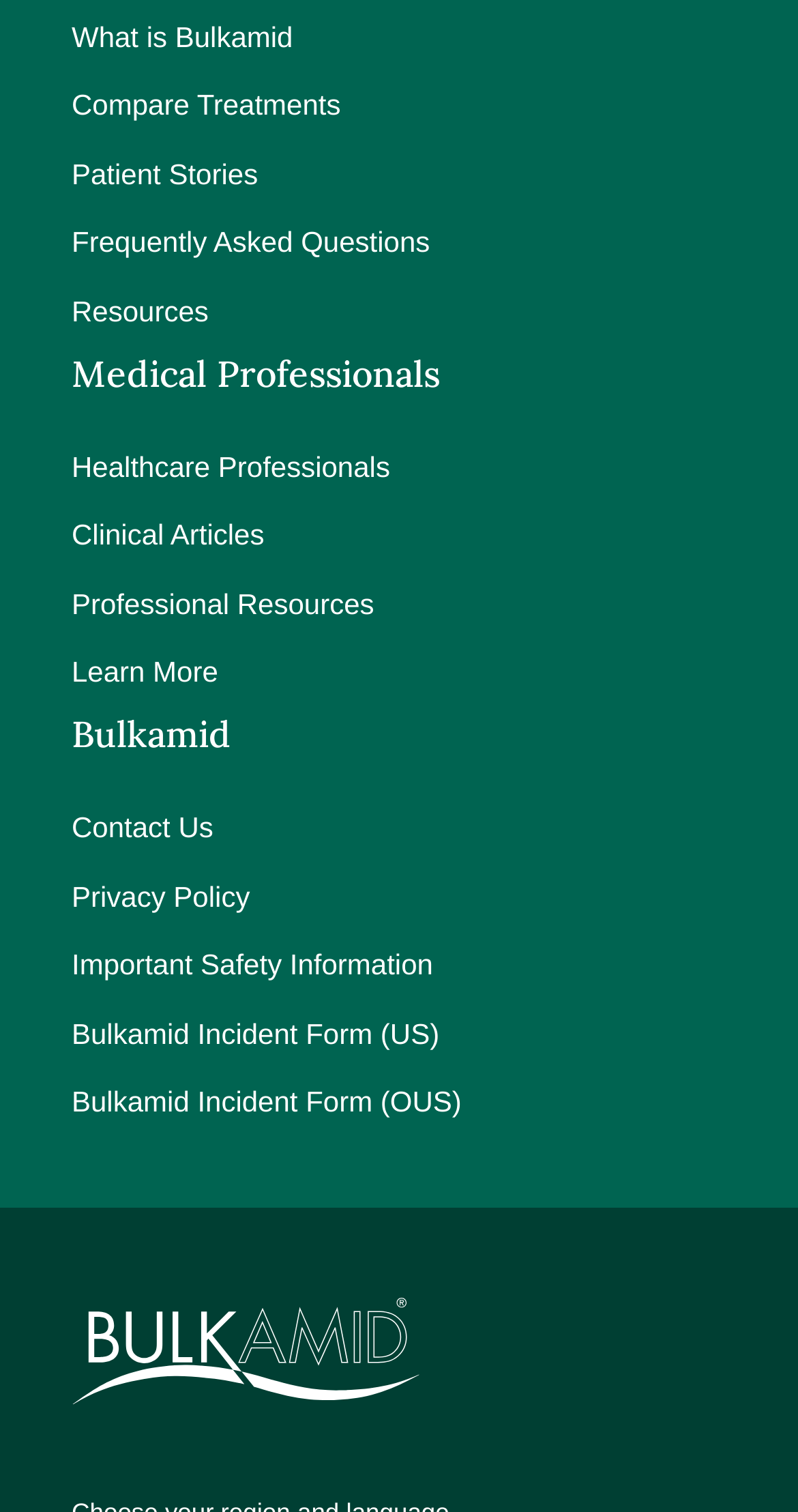Provide the bounding box coordinates for the UI element described in this sentence: "Contact Us". The coordinates should be four float values between 0 and 1, i.e., [left, top, right, bottom].

[0.09, 0.525, 0.91, 0.57]